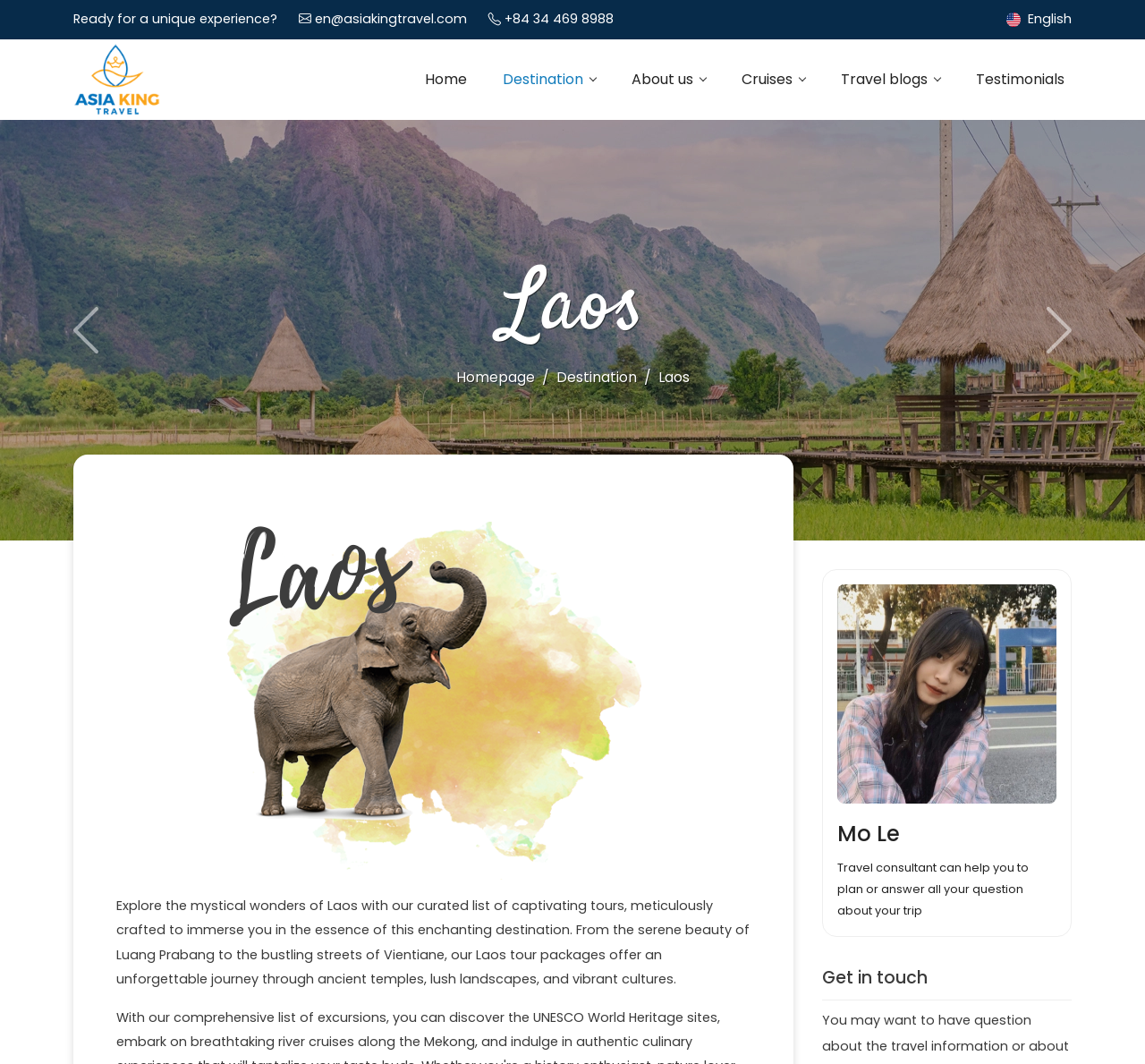Can you find the bounding box coordinates of the area I should click to execute the following instruction: "Get in touch with a travel consultant"?

[0.731, 0.65, 0.923, 0.864]